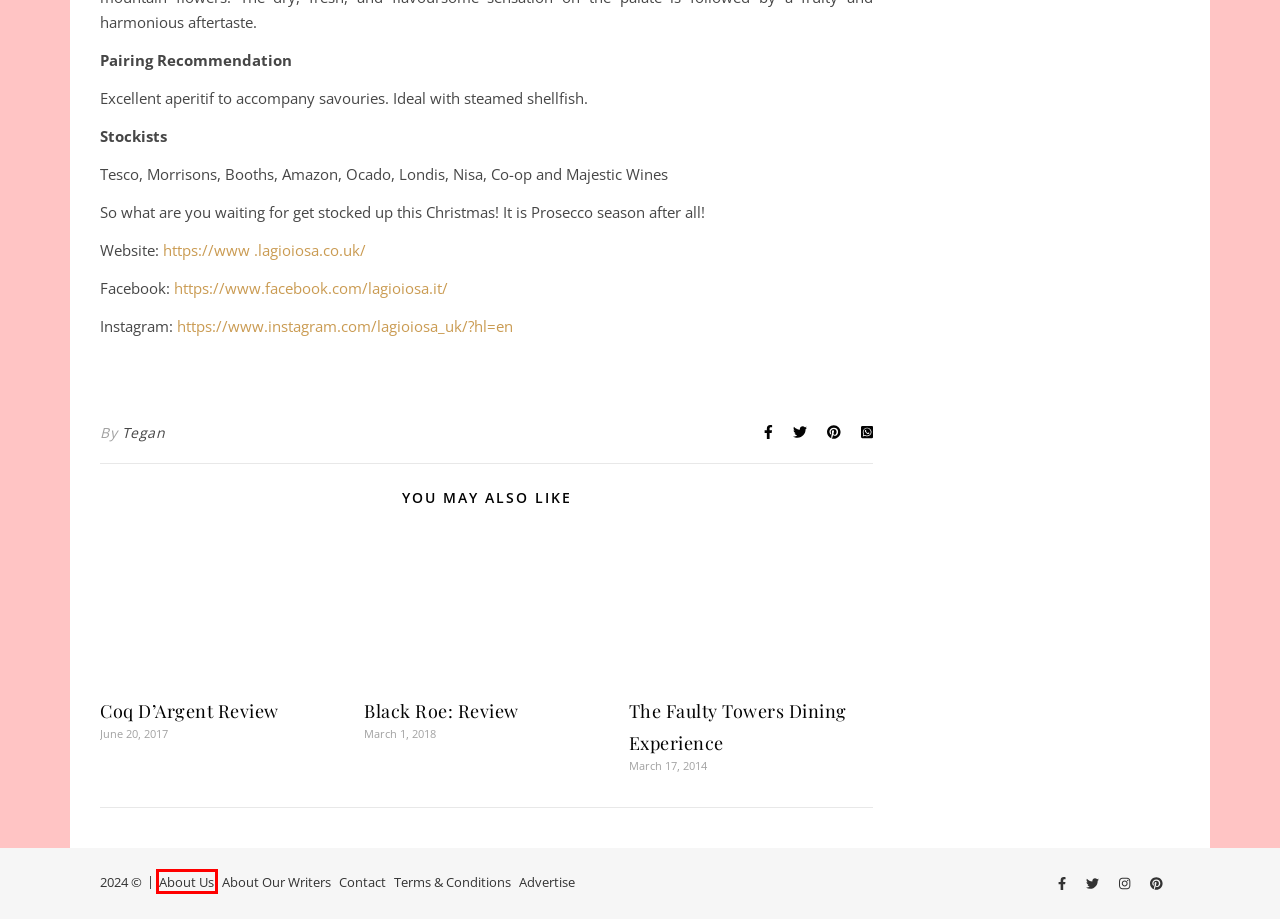Using the screenshot of a webpage with a red bounding box, pick the webpage description that most accurately represents the new webpage after the element inside the red box is clicked. Here are the candidates:
A. Black Roe: Review - ON IN LONDON
B. Coq D’Argent Review - ONIN London
C. Terms & Conditions - ON IN LONDON
D. Advertise - ON IN LONDON
E. Contact - ON IN LONDON
F. About Us - ON IN LONDON
G. Tegan, Author at ON IN LONDON
H. About Our Writers - ON IN LONDON

F